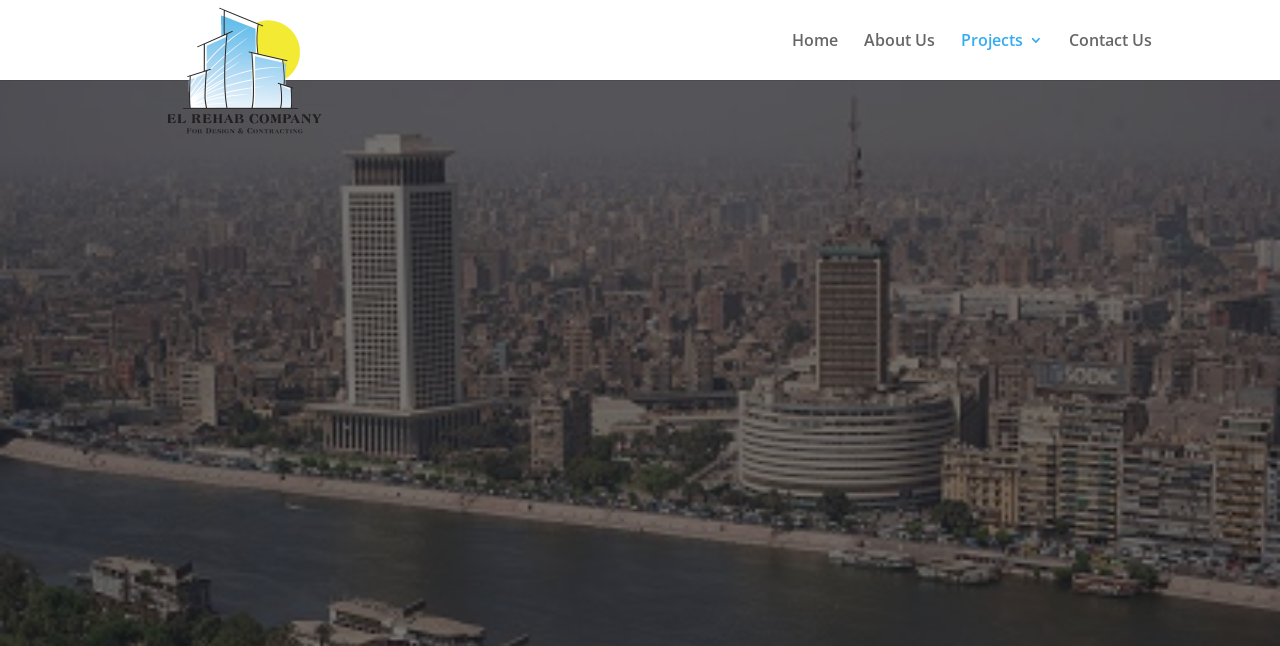Please determine the bounding box coordinates for the UI element described as: "Projects".

[0.751, 0.051, 0.815, 0.124]